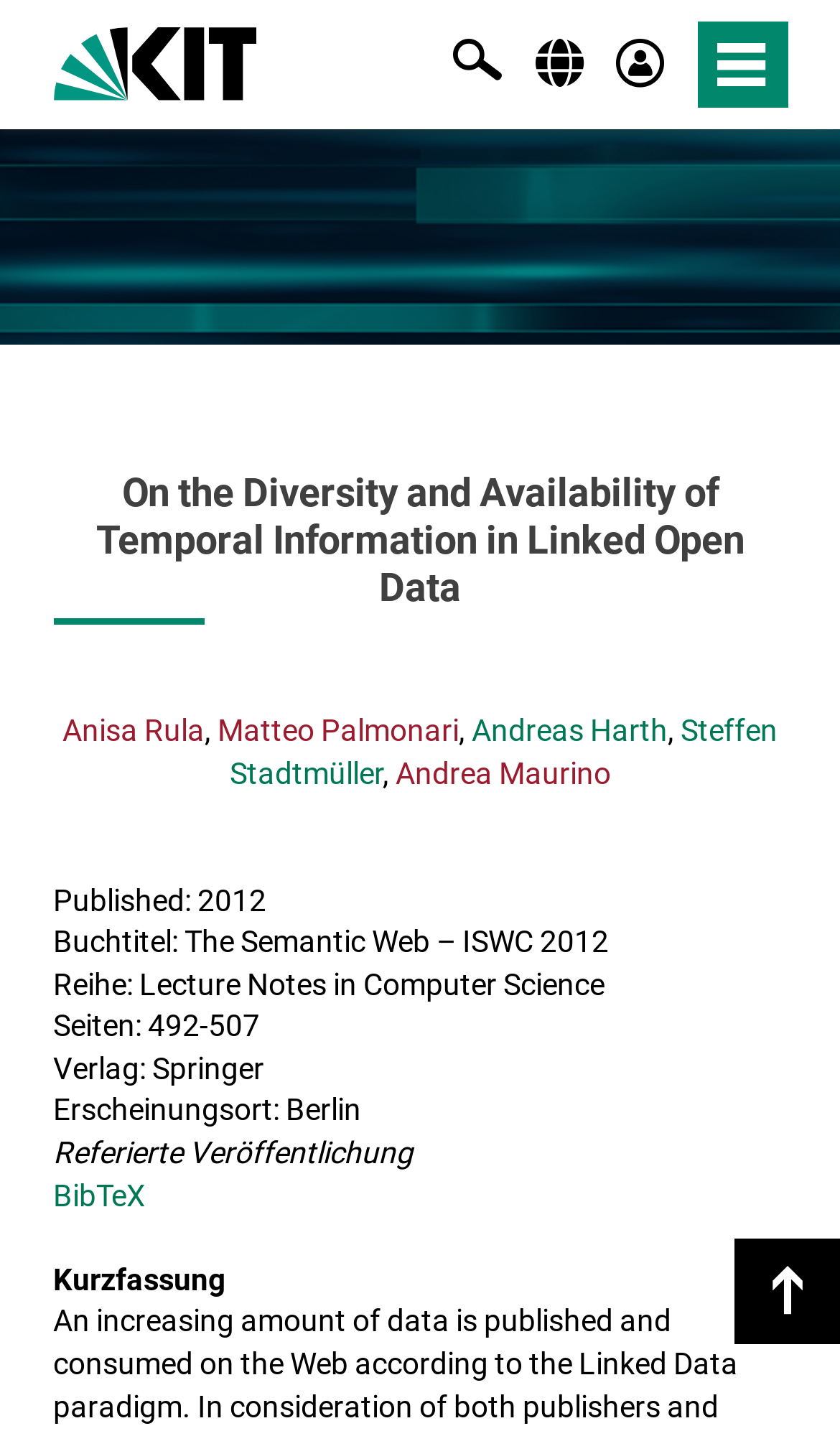Calculate the bounding box coordinates for the UI element based on the following description: "parent_node: suchen aria-label="suchen" name="search" placeholder="suchen"". Ensure the coordinates are four float numbers between 0 and 1, i.e., [left, top, right, bottom].

[0.063, 0.106, 0.84, 0.165]